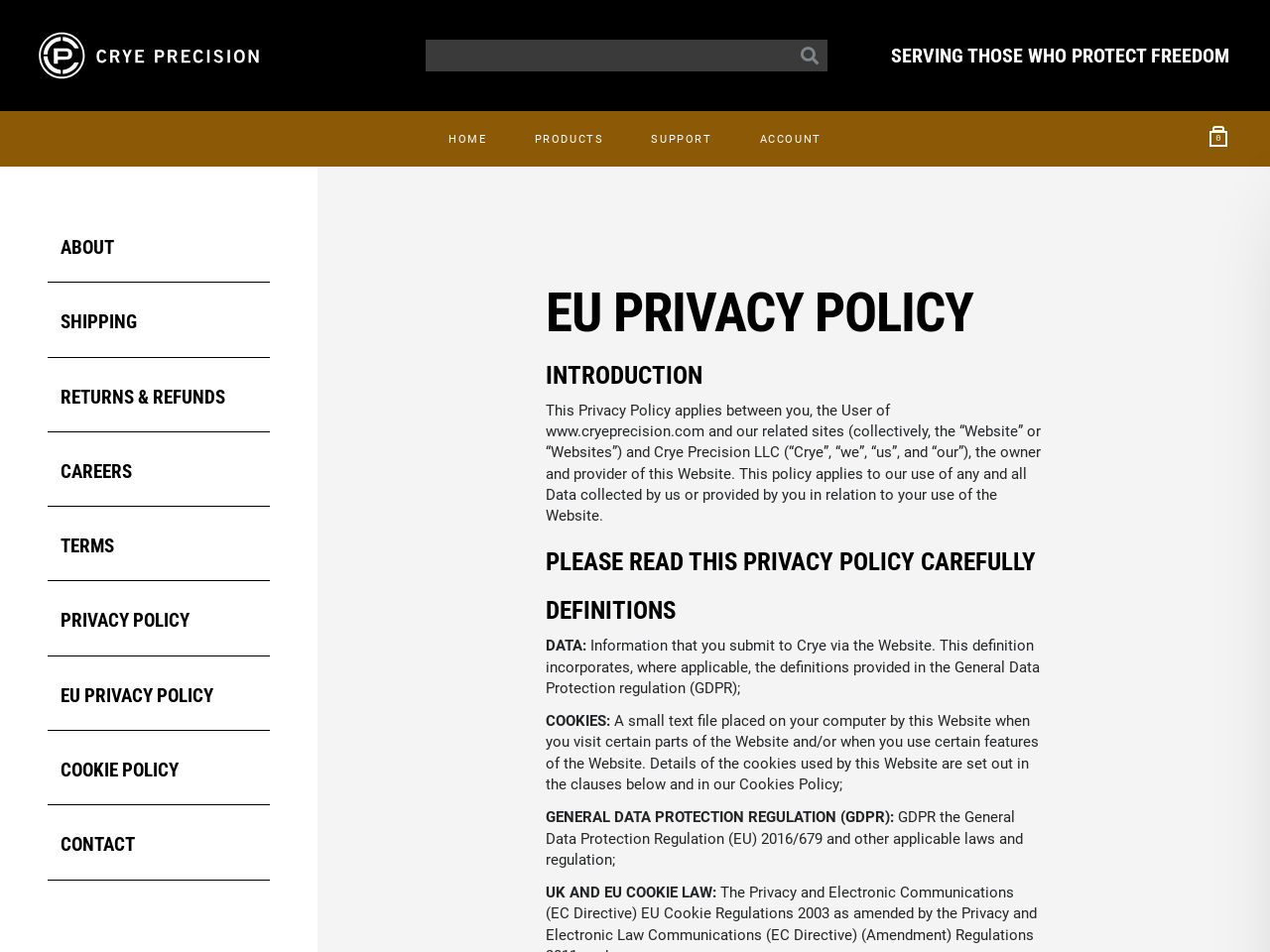Predict the bounding box coordinates of the area that should be clicked to accomplish the following instruction: "Search for products". The bounding box coordinates should consist of four float numbers between 0 and 1, i.e., [left, top, right, bottom].

[0.335, 0.042, 0.633, 0.075]